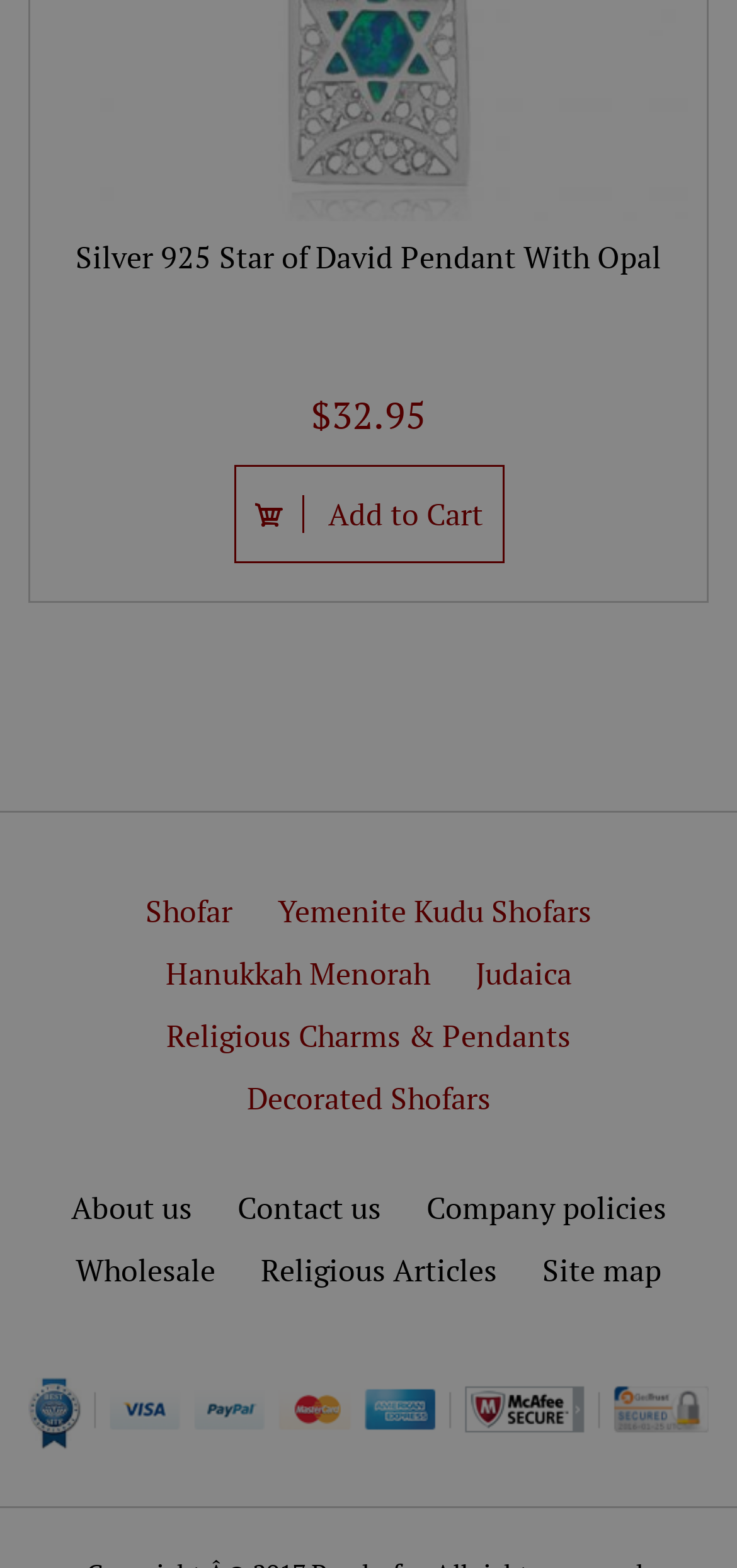What is the name of the product with the 'Add to Cart' button?
Please provide a comprehensive answer based on the information in the image.

The 'Add to Cart' button is next to the product name 'Silver 925 Star of David Pendant With Opal', which indicates that this is the product that can be added to the cart.